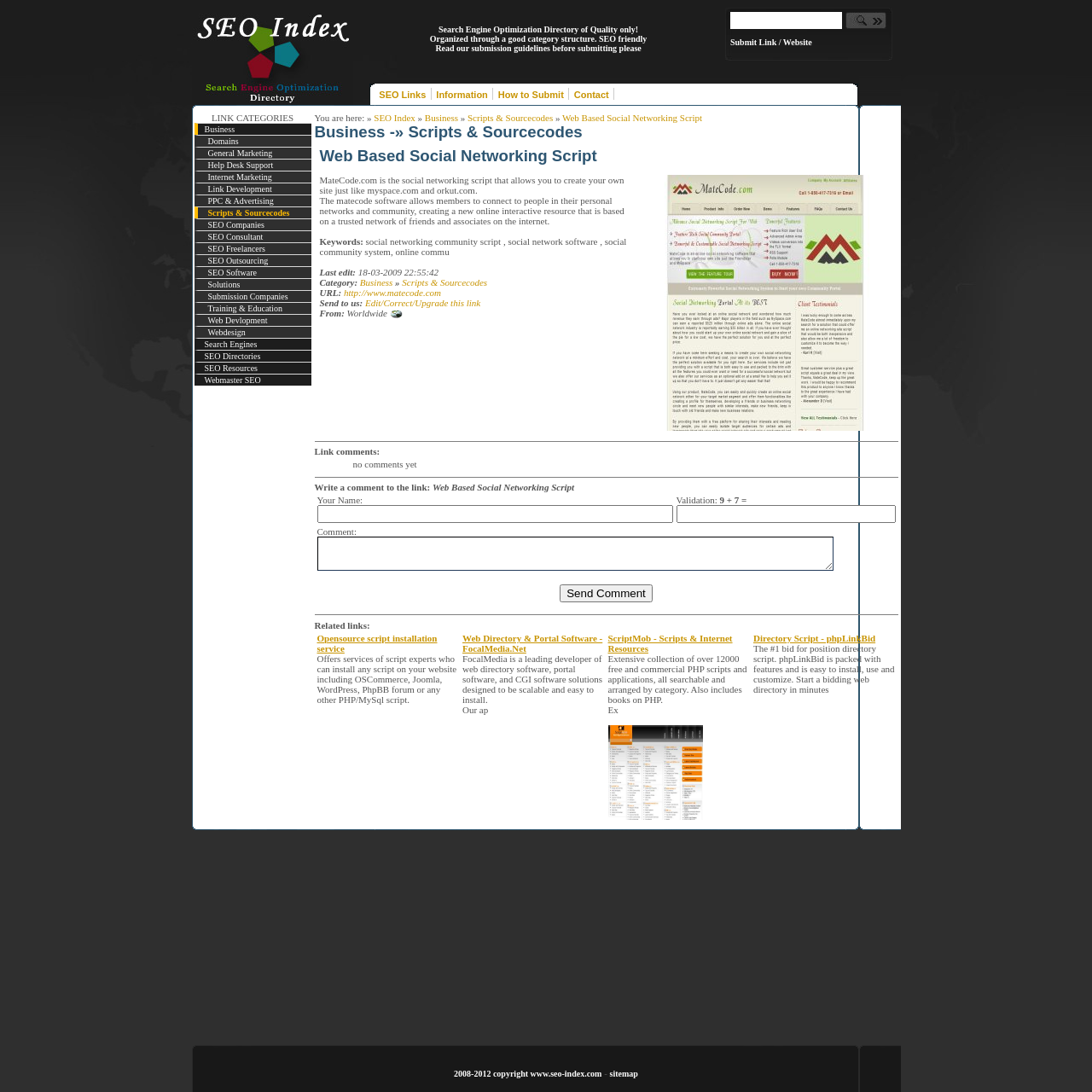Find the bounding box of the UI element described as follows: "Web Based Social Networking Script".

[0.515, 0.103, 0.643, 0.112]